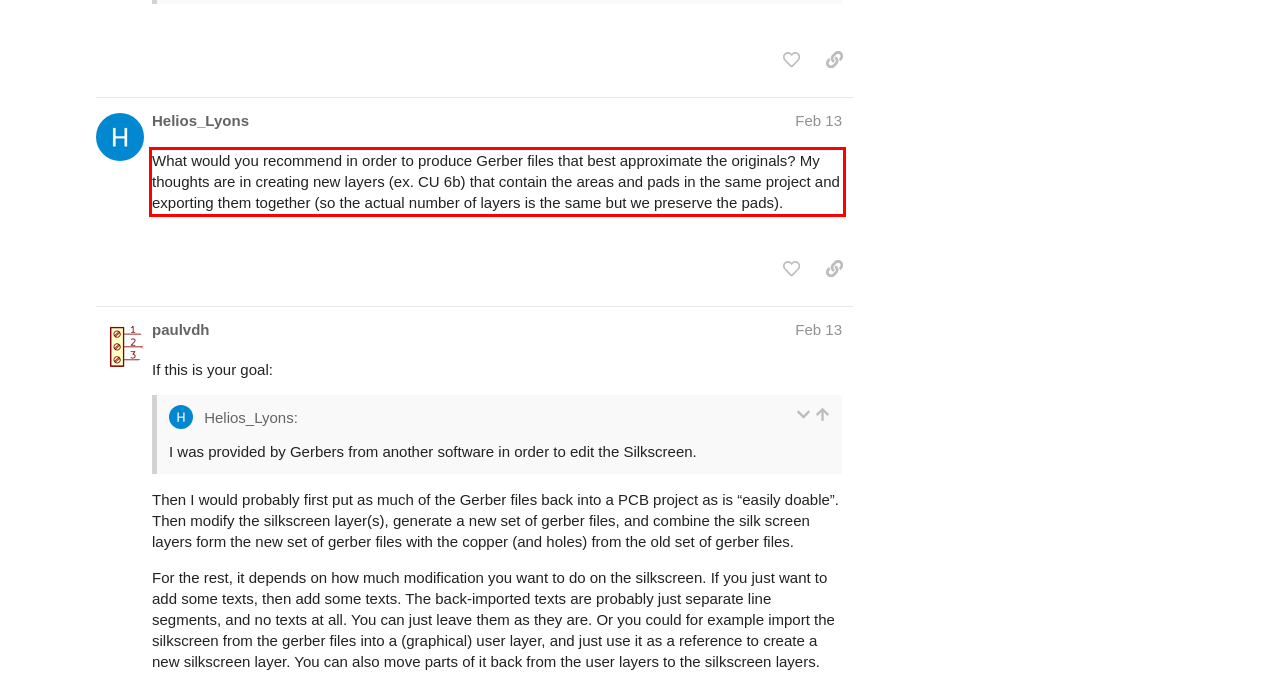You have a screenshot of a webpage where a UI element is enclosed in a red rectangle. Perform OCR to capture the text inside this red rectangle.

What would you recommend in order to produce Gerber files that best approximate the originals? My thoughts are in creating new layers (ex. CU 6b) that contain the areas and pads in the same project and exporting them together (so the actual number of layers is the same but we preserve the pads).